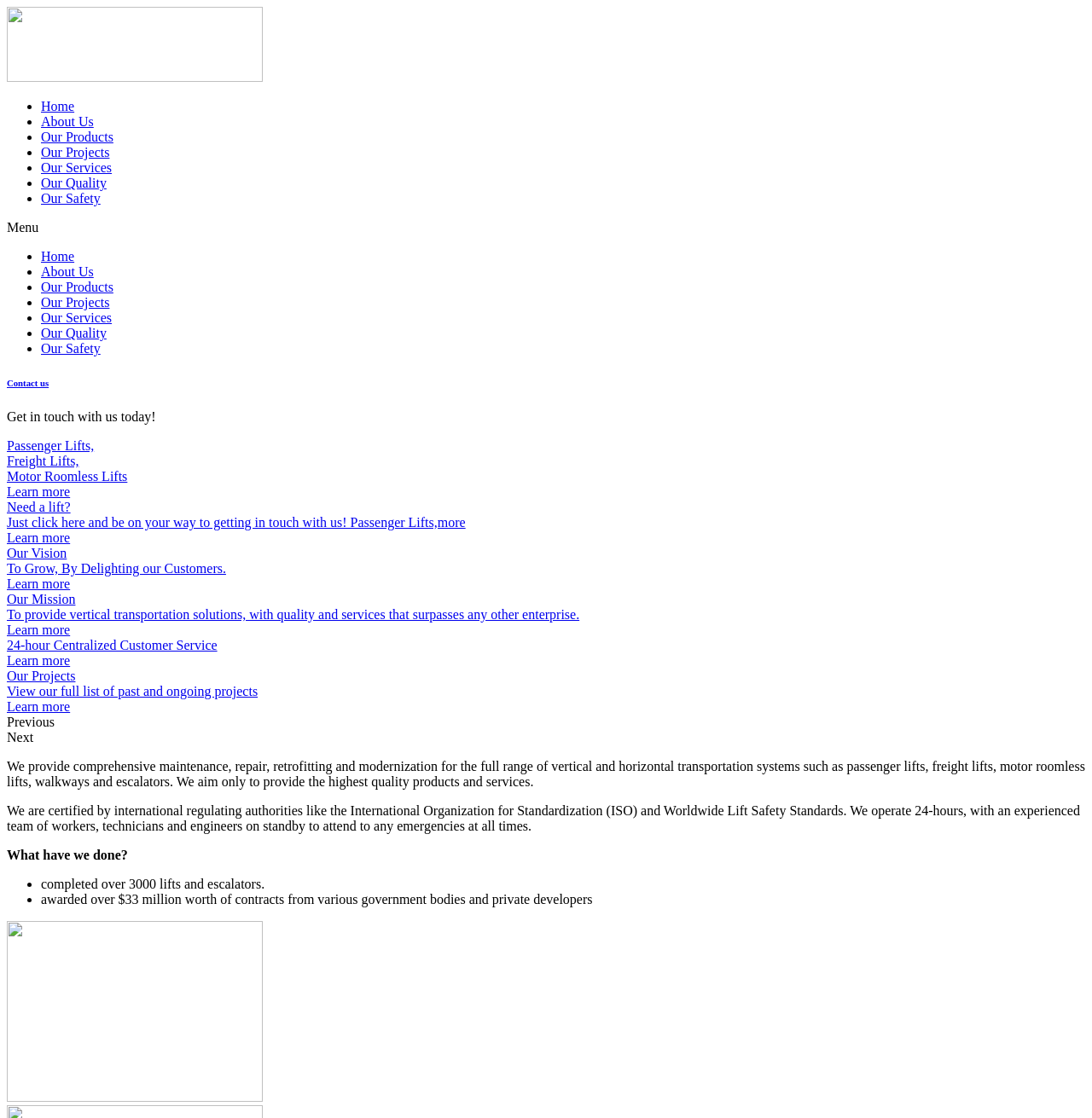Use a single word or phrase to answer the question:
What is the operating schedule of Union Jack Elevator's customer service?

24-hours